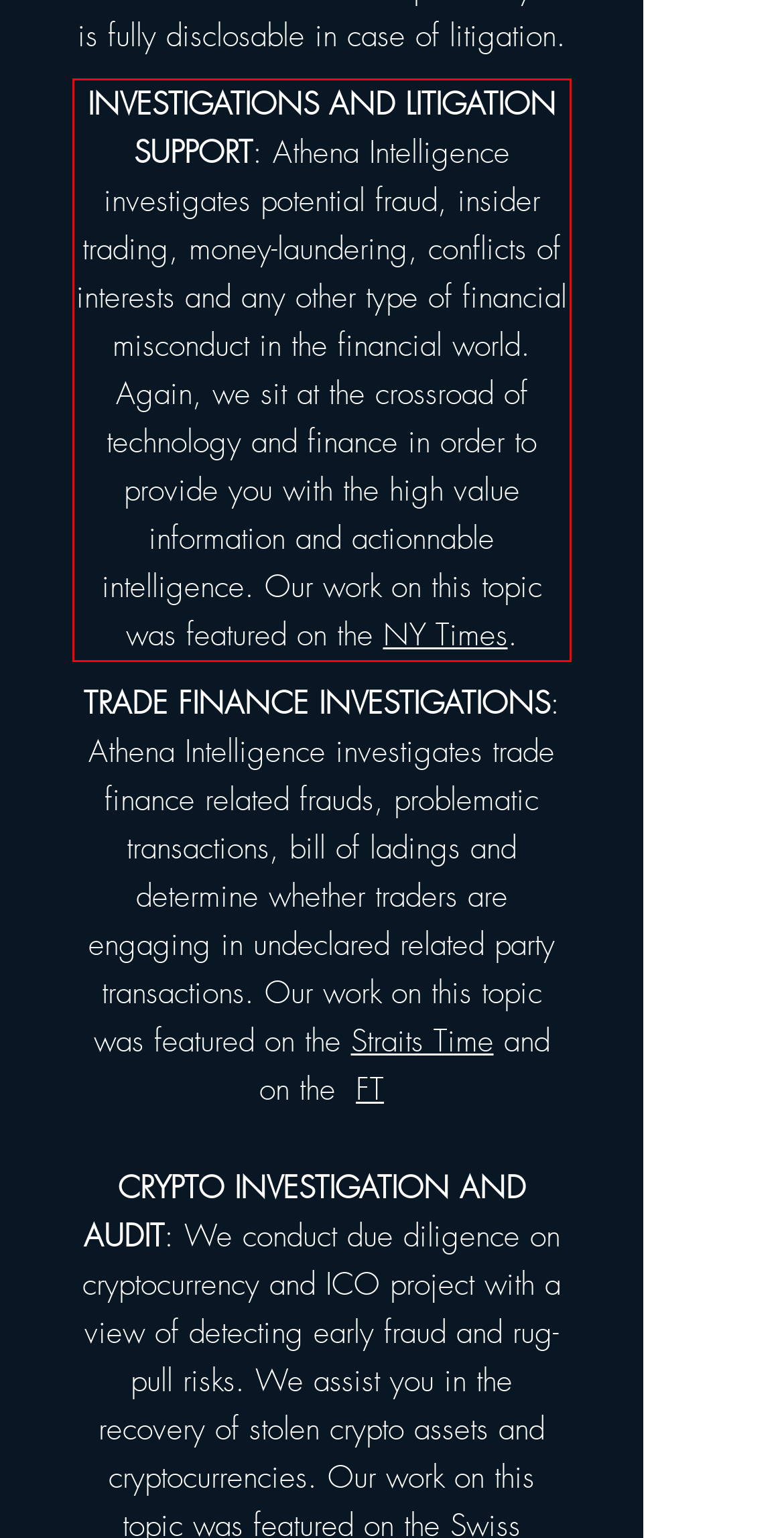Given a screenshot of a webpage, locate the red bounding box and extract the text it encloses.

INVESTIGATIONS AND LITIGATION SUPPORT: Athena Intelligence investigates potential fraud, insider trading, money-laundering, conflicts of interests and any other type of financial misconduct in the financial world. Again, we sit at the crossroad of technology and finance in order to provide you with the high value information and actionnable intelligence. Our work on this topic was featured on the NY Times.